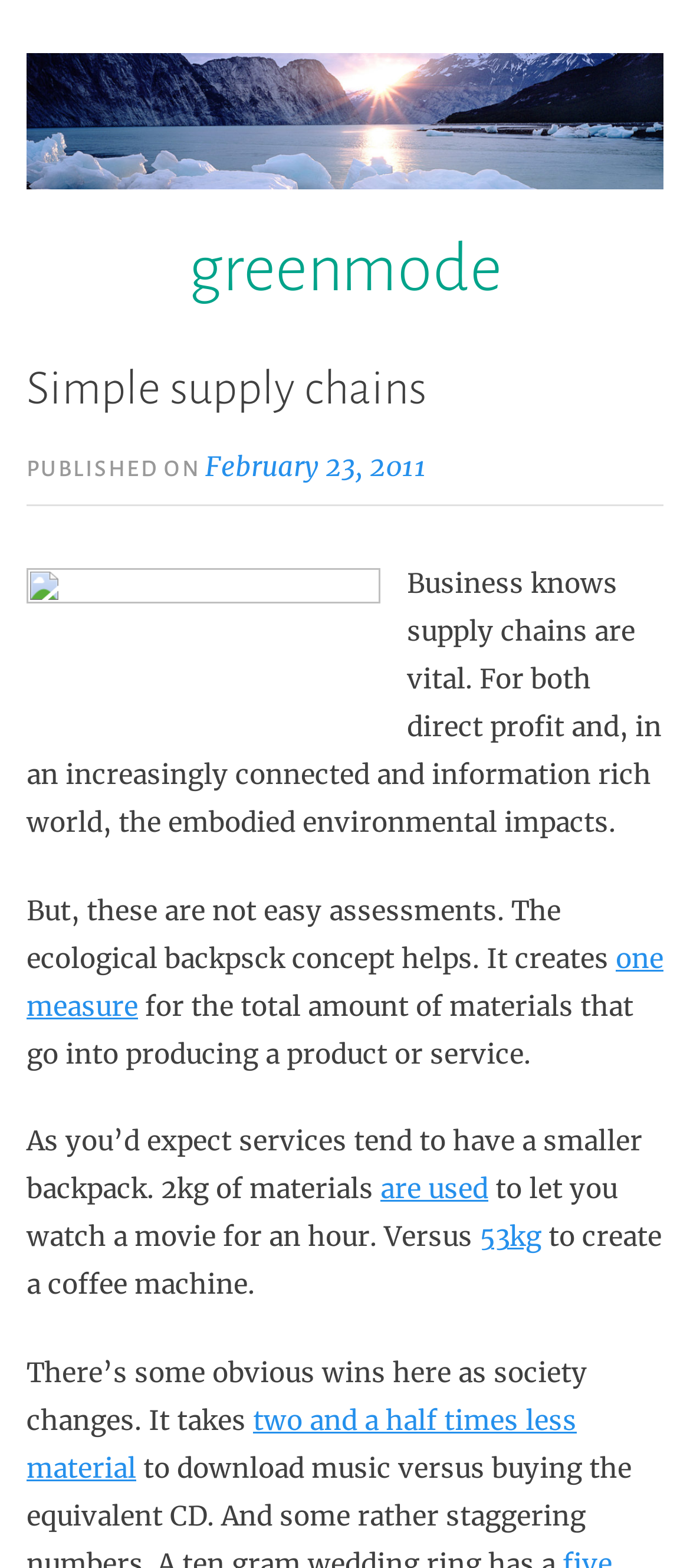Please determine the bounding box coordinates of the element to click in order to execute the following instruction: "view honorees". The coordinates should be four float numbers between 0 and 1, specified as [left, top, right, bottom].

None